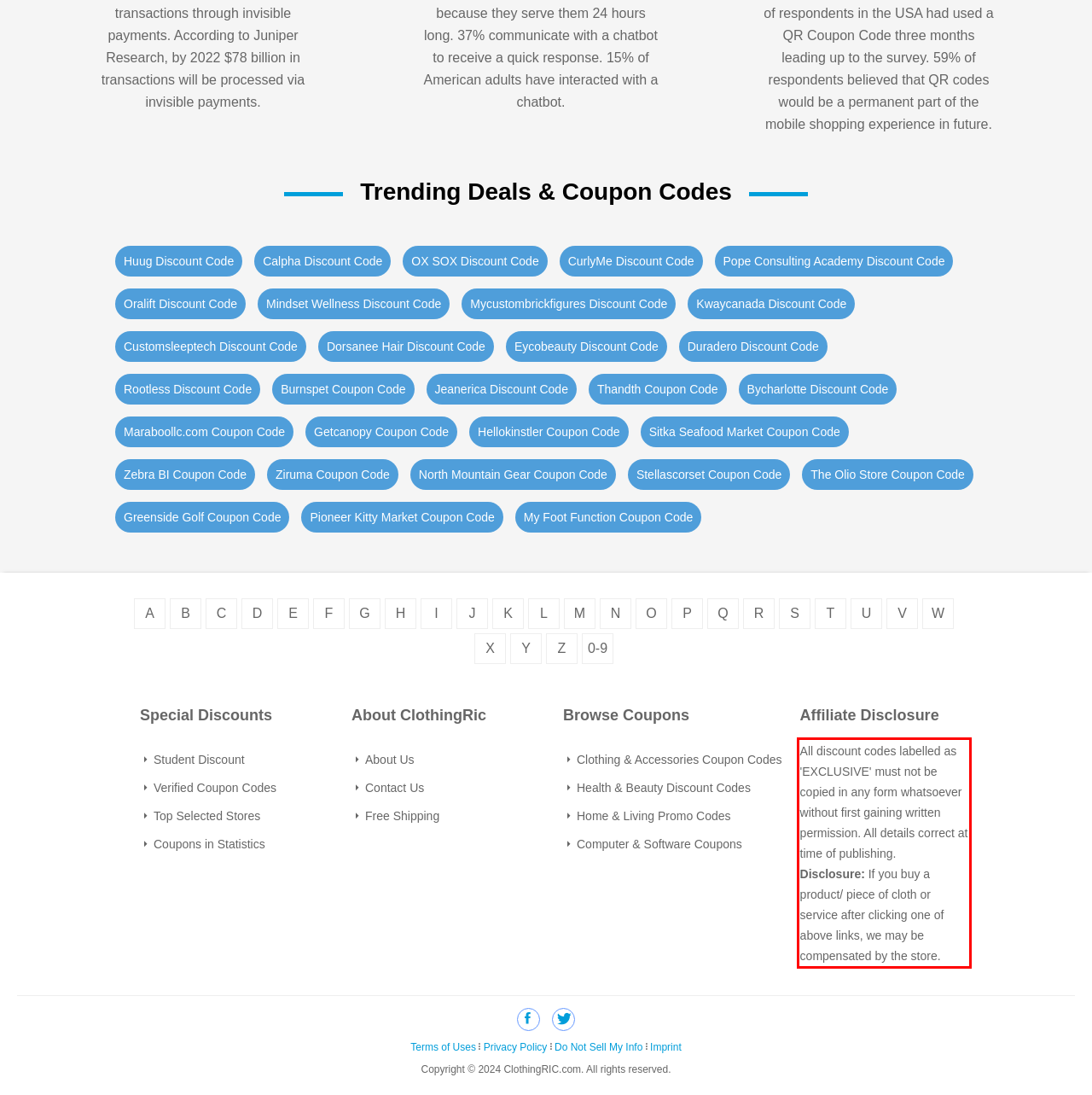You are given a webpage screenshot with a red bounding box around a UI element. Extract and generate the text inside this red bounding box.

All discount codes labelled as 'EXCLUSIVE' must not be copied in any form whatsoever without first gaining written permission. All details correct at time of publishing. Disclosure: If you buy a product/ piece of cloth or service after clicking one of above links, we may be compensated by the store.